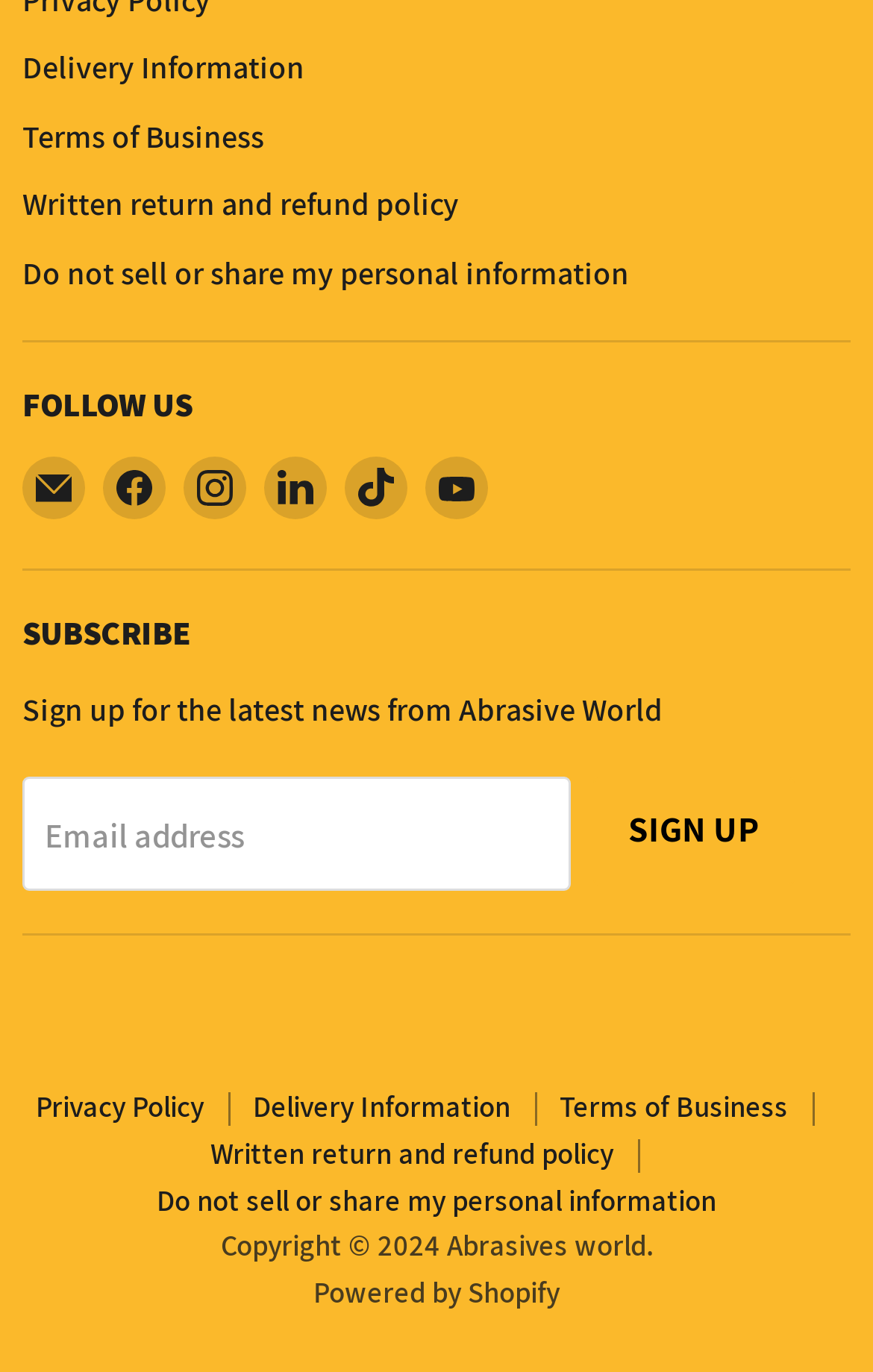Identify the bounding box of the HTML element described as: "Written return and refund policy".

[0.026, 0.134, 0.526, 0.163]